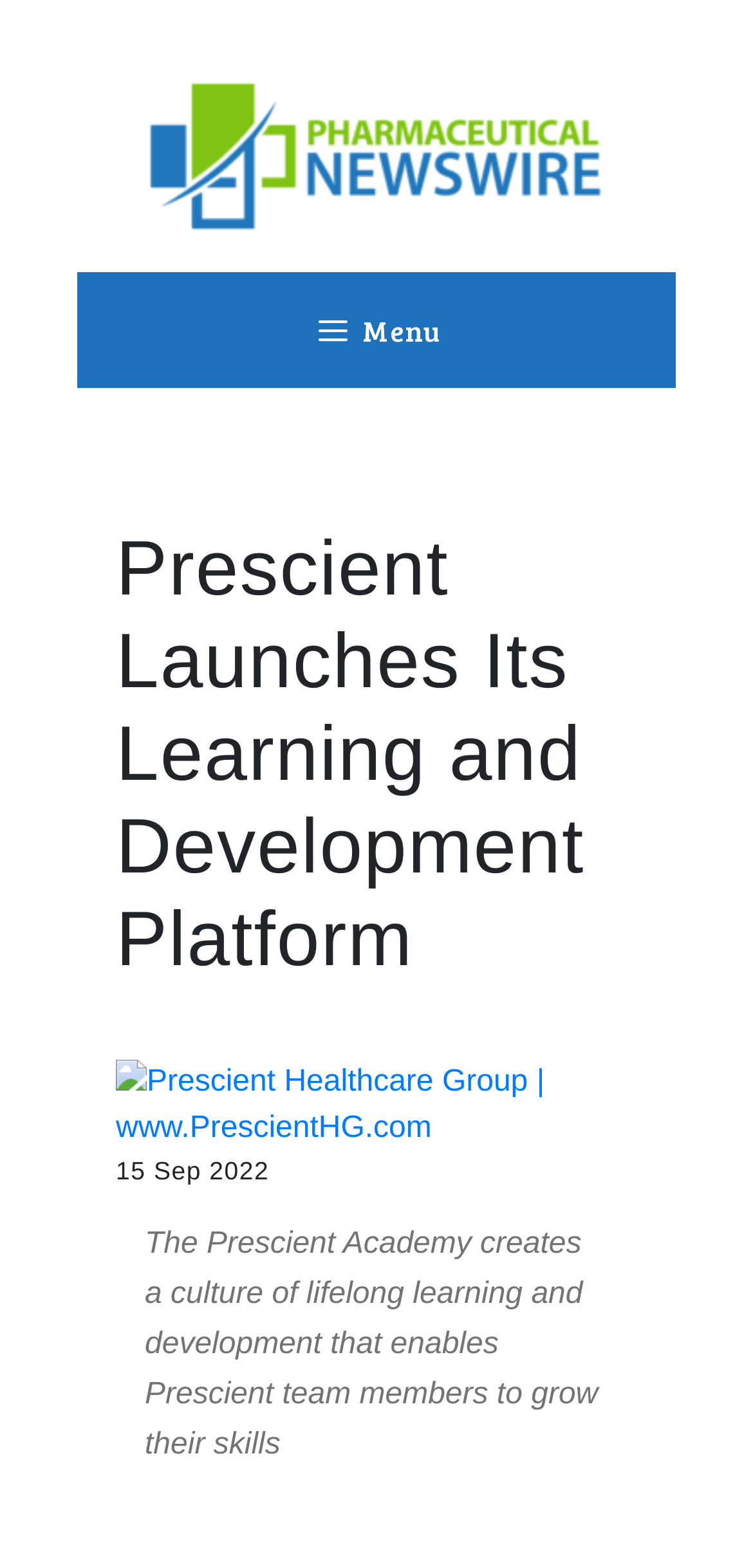What type of news is this webpage about?
From the screenshot, provide a brief answer in one word or phrase.

Pharmaceutical